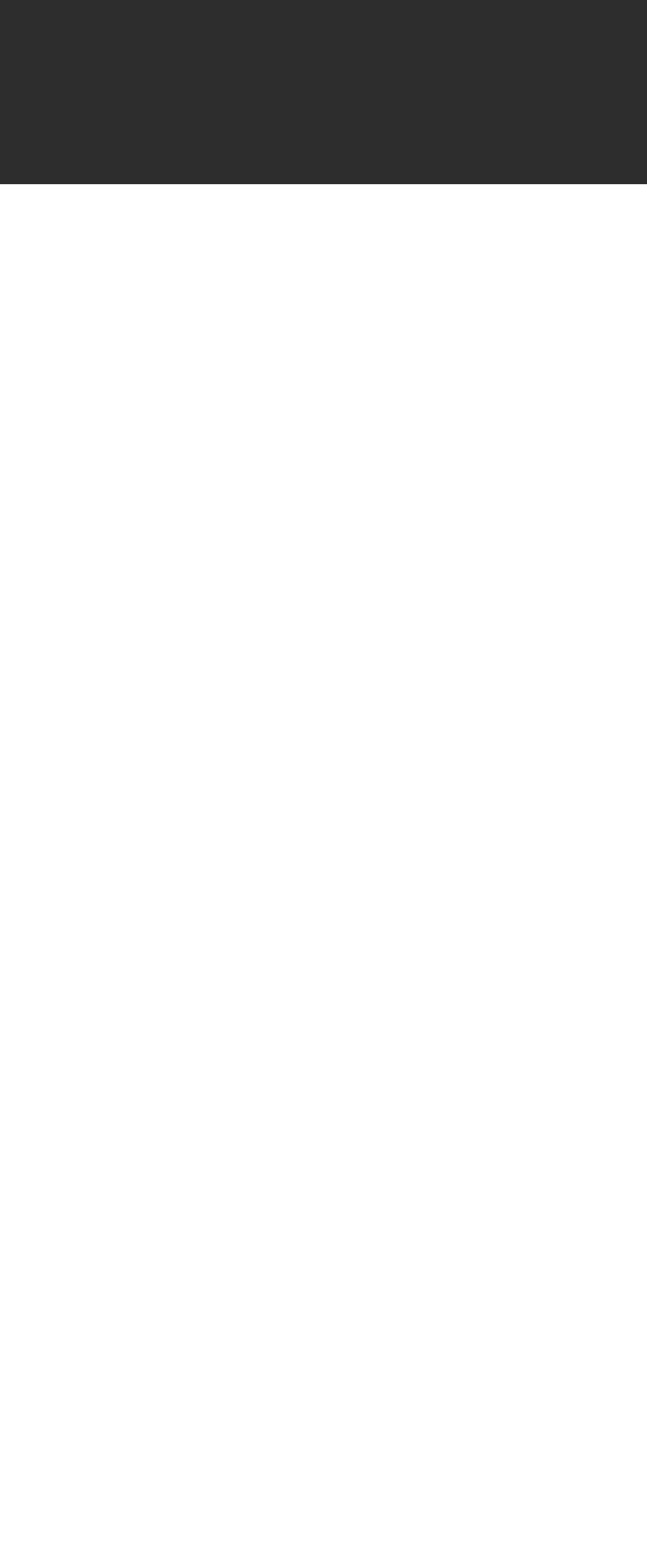Please answer the following question using a single word or phrase: 
What is the position of the 'Terms of use' link?

Below 'Data protection'